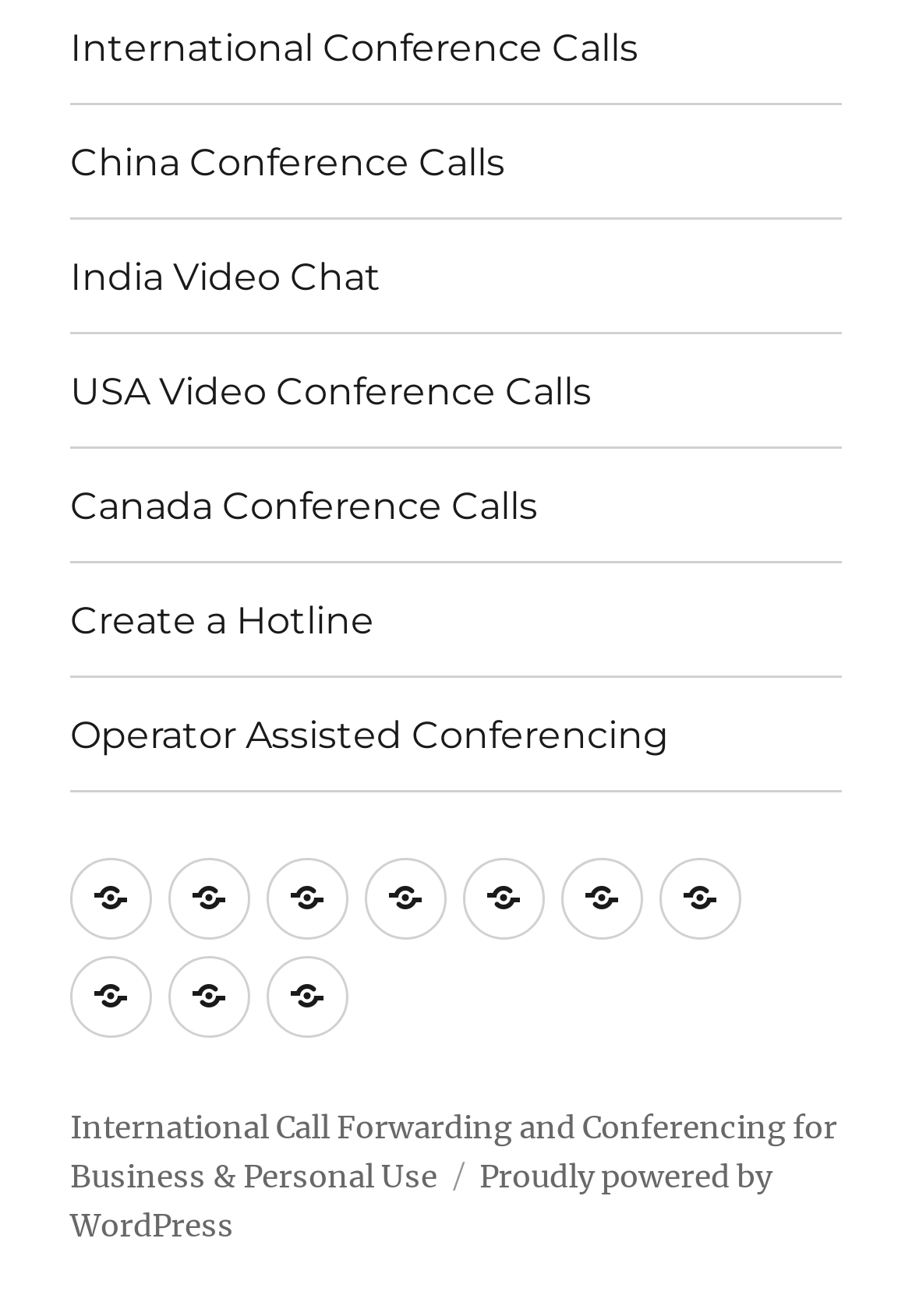Based on the image, please elaborate on the answer to the following question:
How many links are in the footer?

I counted the number of links in the footer section, which is denoted by the navigation element 'Footer Social Links Menu'. There are 14 links in total, including 'AIT’s Main Menu of Services', 'Global Call Forwarding', 'Video Conferencing', and so on.